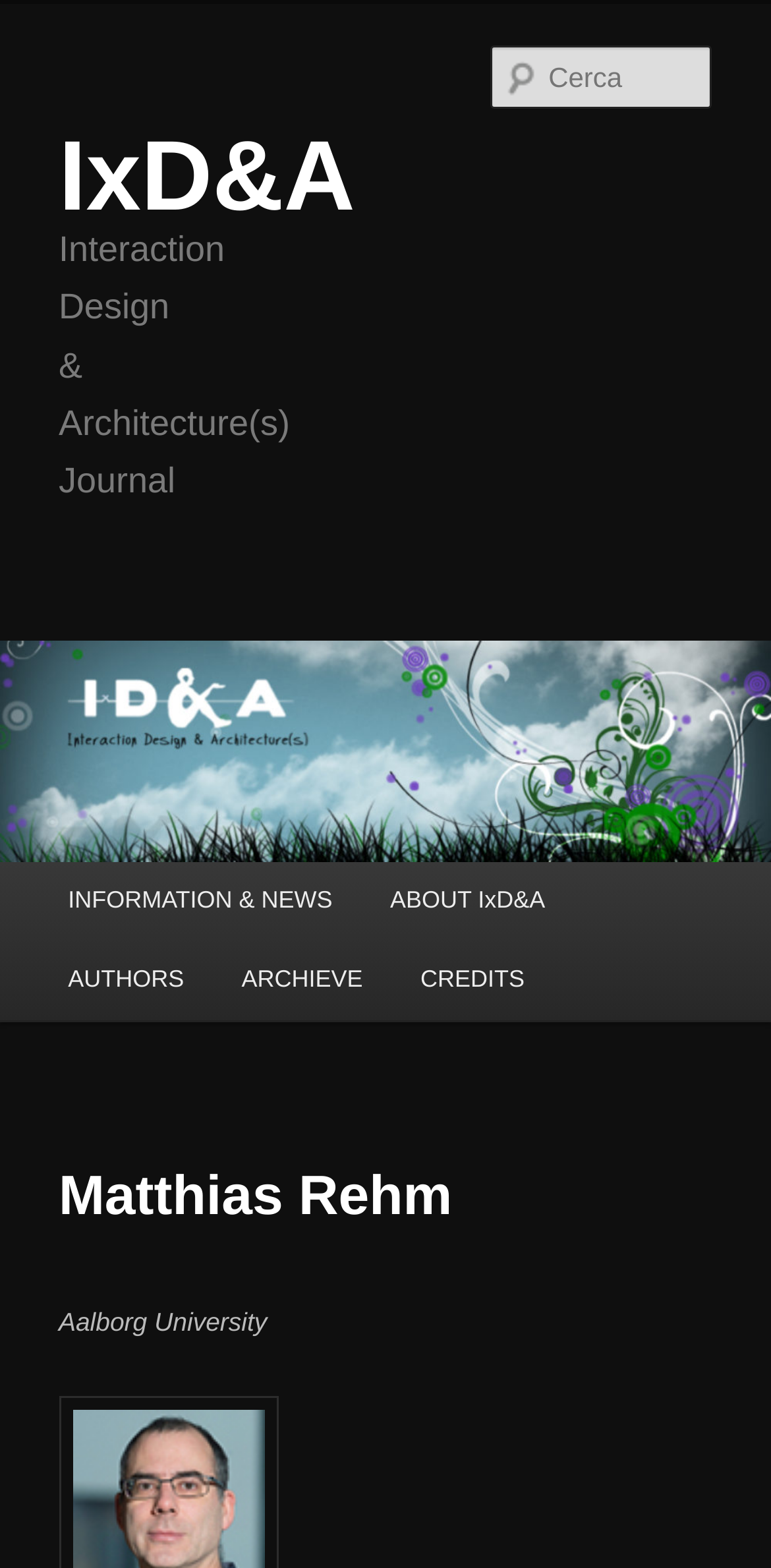Describe all significant elements and features of the webpage.

The webpage is about Matthias Rehm, who is associated with IxD&A (Interaction Design & Architecture(s) Journal). At the top-left corner, there is a link to skip to the main content. The title "IxD&A" is prominently displayed in the top section of the page, with a smaller heading "Interaction Design & Architecture(s) Journal" below it. 

On the top-right side, there is a search box with a label "Cerca" (meaning "Search" in Italian). Below the search box, there is a main menu with five links: "INFORMATION & NEWS", "ABOUT IxD&A", "AUTHORS", "ARCHIEVE", and "CREDITS". 

The main content area is divided into two sections. On the left side, there is a section with a heading "Matthias Rehm" and a text "Aalborg University" below it. On the right side, there is an image with the label "IxD&A", which is likely the journal's logo.